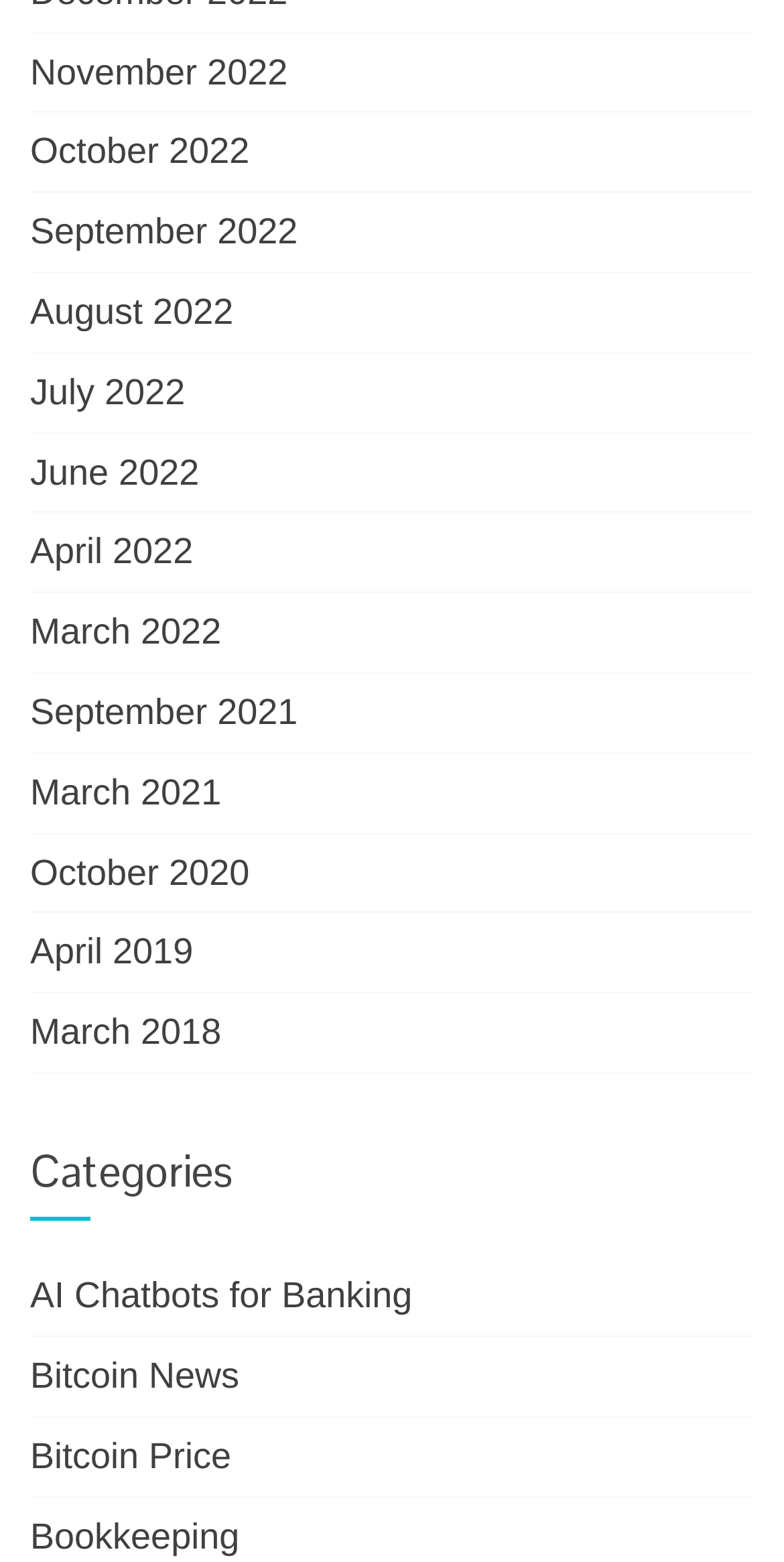Locate the bounding box coordinates of the element that should be clicked to fulfill the instruction: "View November 2022".

[0.038, 0.033, 0.367, 0.059]